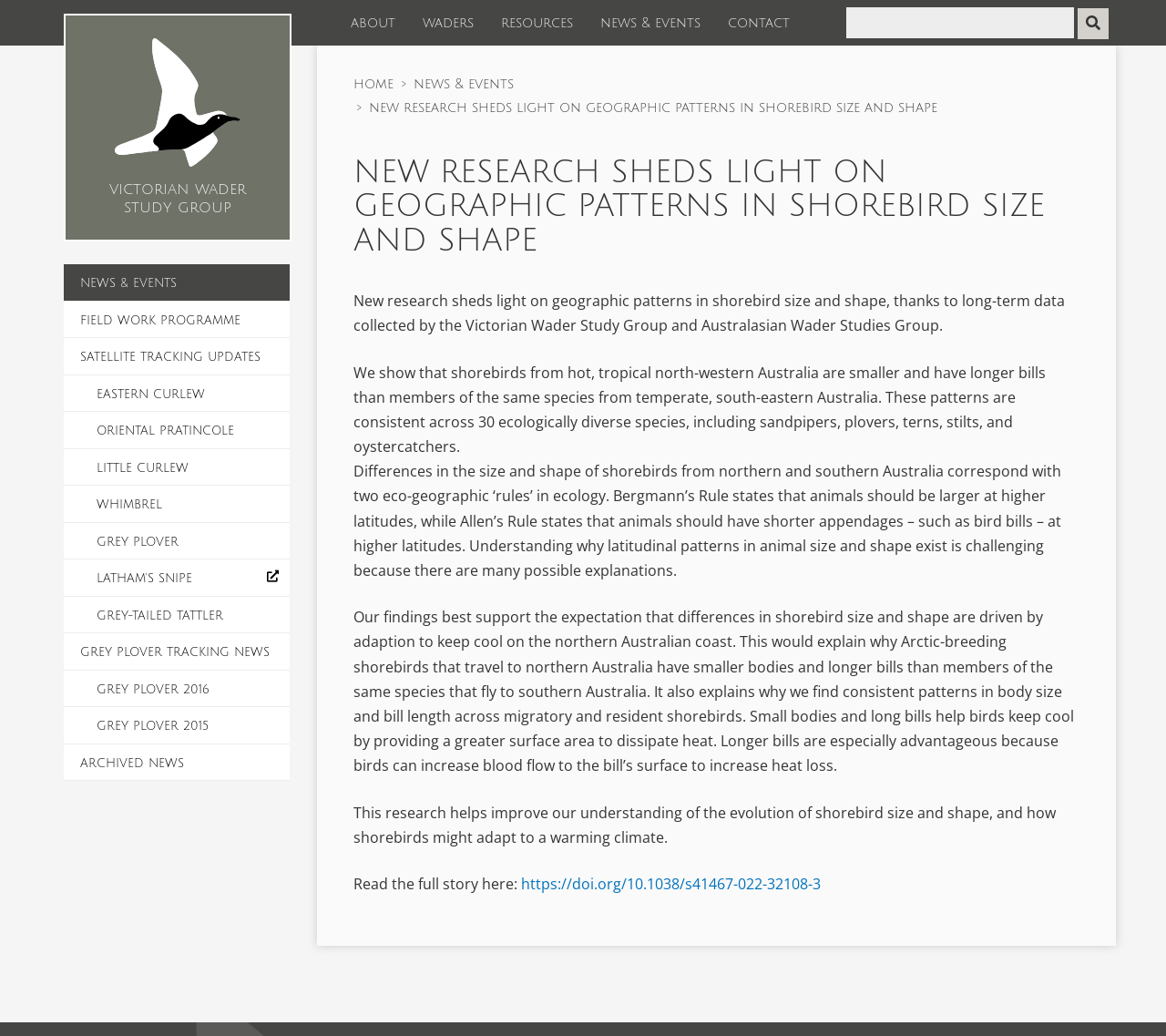Identify the bounding box for the described UI element. Provide the coordinates in (top-left x, top-left y, bottom-right x, bottom-right y) format with values ranging from 0 to 1: Oriental Pratincole

[0.055, 0.398, 0.248, 0.433]